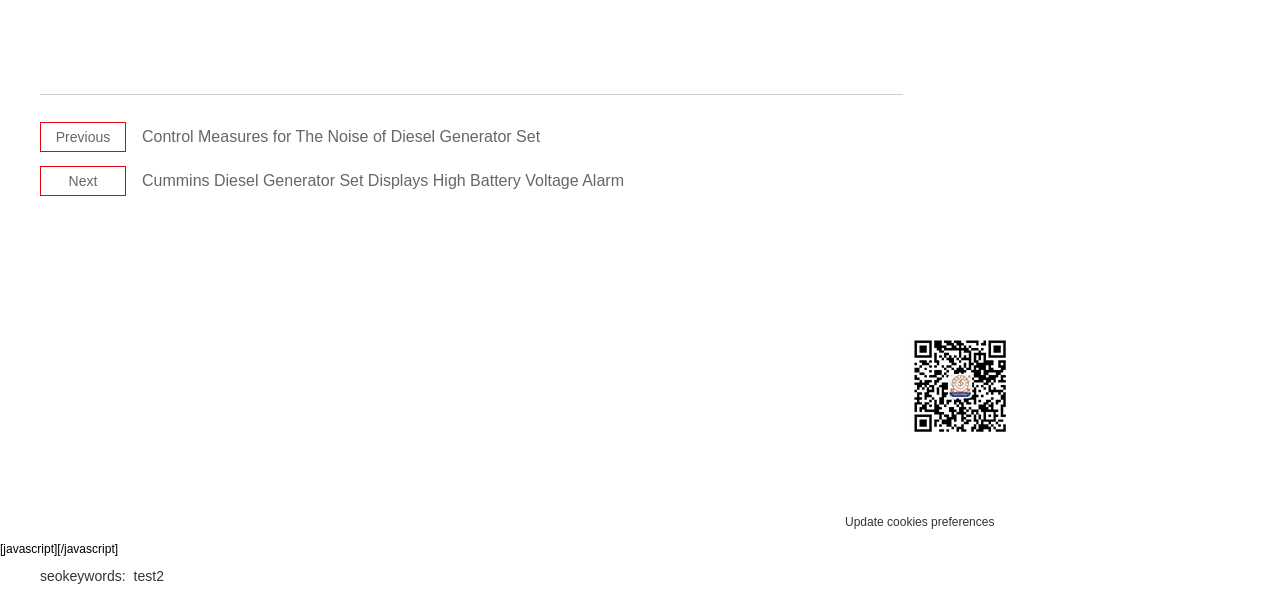Can you find the bounding box coordinates of the area I should click to execute the following instruction: "View 'Recent Posts'"?

None